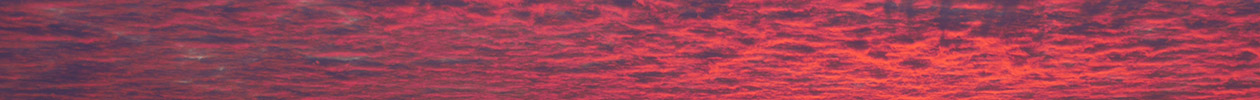What type of activities is this view perfect for?
Please respond to the question with a detailed and thorough explanation.

The caption suggests that this breathtaking view is perfect for a moment during outdoor activities such as hiking or geocaching, implying that these activities are suitable for appreciating this type of scenery.